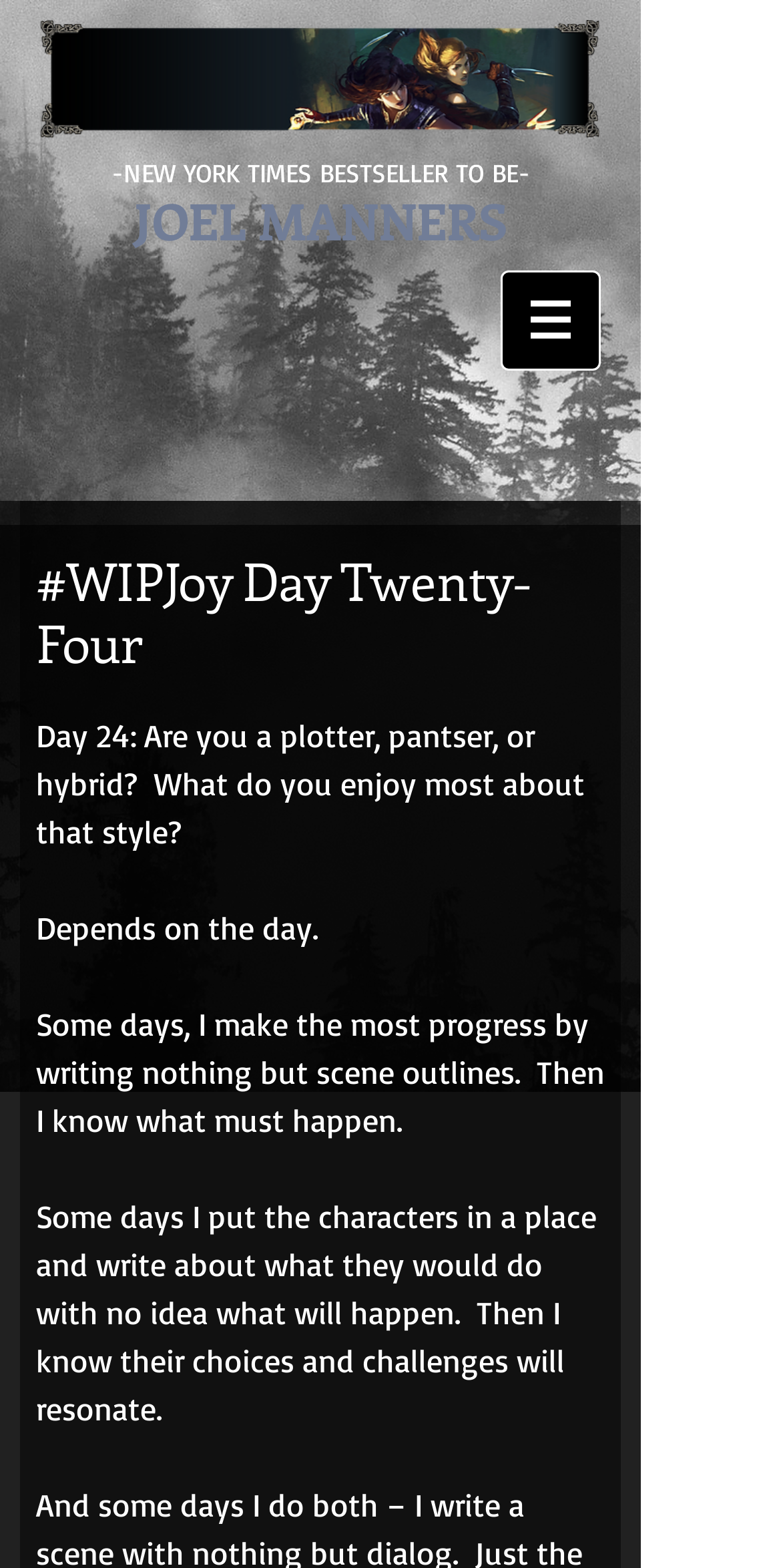Respond to the question below with a concise word or phrase:
What is the purpose of writing scene outlines?

to know what must happen